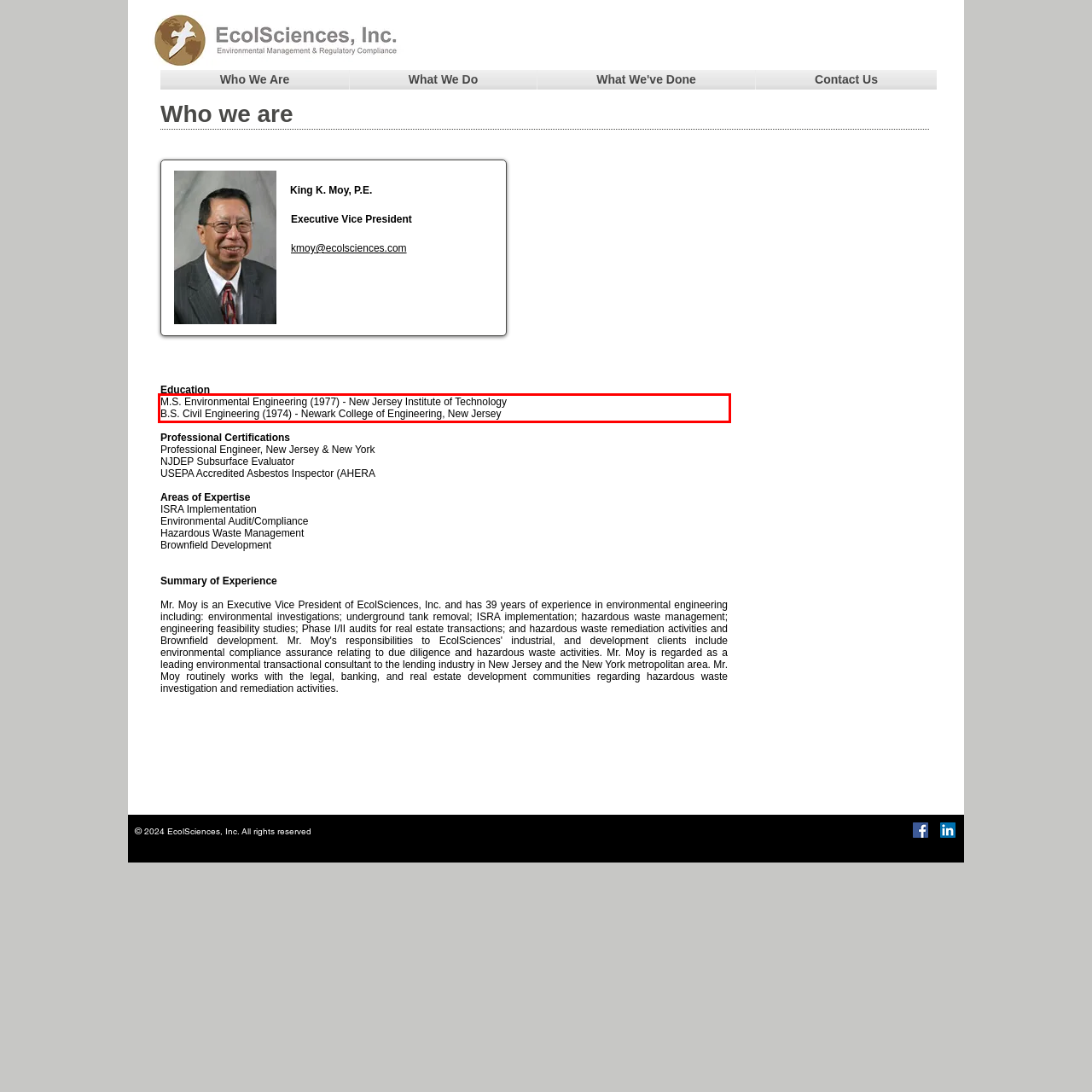Inspect the webpage screenshot that has a red bounding box and use OCR technology to read and display the text inside the red bounding box.

M.S. Environmental Engineering (1977) - New Jersey Institute of Technology B.S. Civil Engineering (1974) - Newark College of Engineering, New Jersey